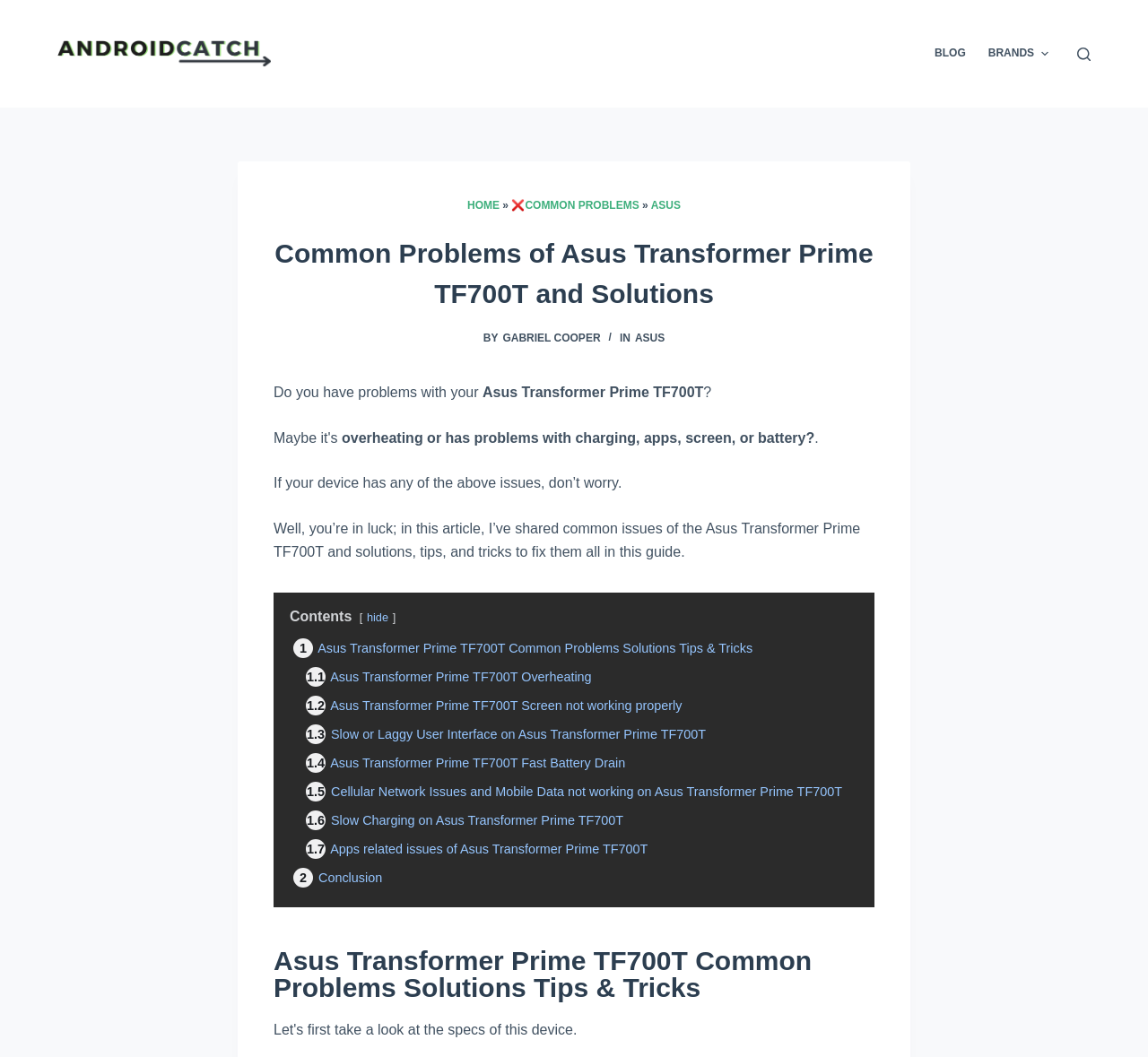Provide a thorough summary of the webpage.

This webpage is about troubleshooting common problems with the Asus Transformer Prime TF700T. At the top left, there is a link to skip to the content. Next to it, there is an image and a link to "Androidcatch". On the top right, there is a navigation menu with options like "BLOG", "BRANDS", and a dropdown menu. There is also a search button.

Below the navigation menu, there is a header section with breadcrumbs showing the current page's location. The title of the page is "Common Problems of Asus Transformer Prime TF700T and Solutions". There is also information about the author, Gabriel Cooper.

The main content of the page starts with a question about whether the user has problems with their Asus Transformer Prime TF700T, such as overheating or charging issues. The text then assures the user that they are in luck because the article will provide solutions, tips, and tricks to fix these issues.

The content is organized into sections, with a table of contents on the left side. The sections include "Asus Transformer Prime TF700T Common Problems Solutions Tips & Tricks", followed by specific problem sections like "Overheating", "Screen not working properly", "Slow or Laggy User Interface", and so on. Each section has a link to jump to that specific problem's solution.

At the bottom of the page, there is a conclusion section. Overall, the webpage is a comprehensive guide to troubleshooting and fixing common problems with the Asus Transformer Prime TF700T.